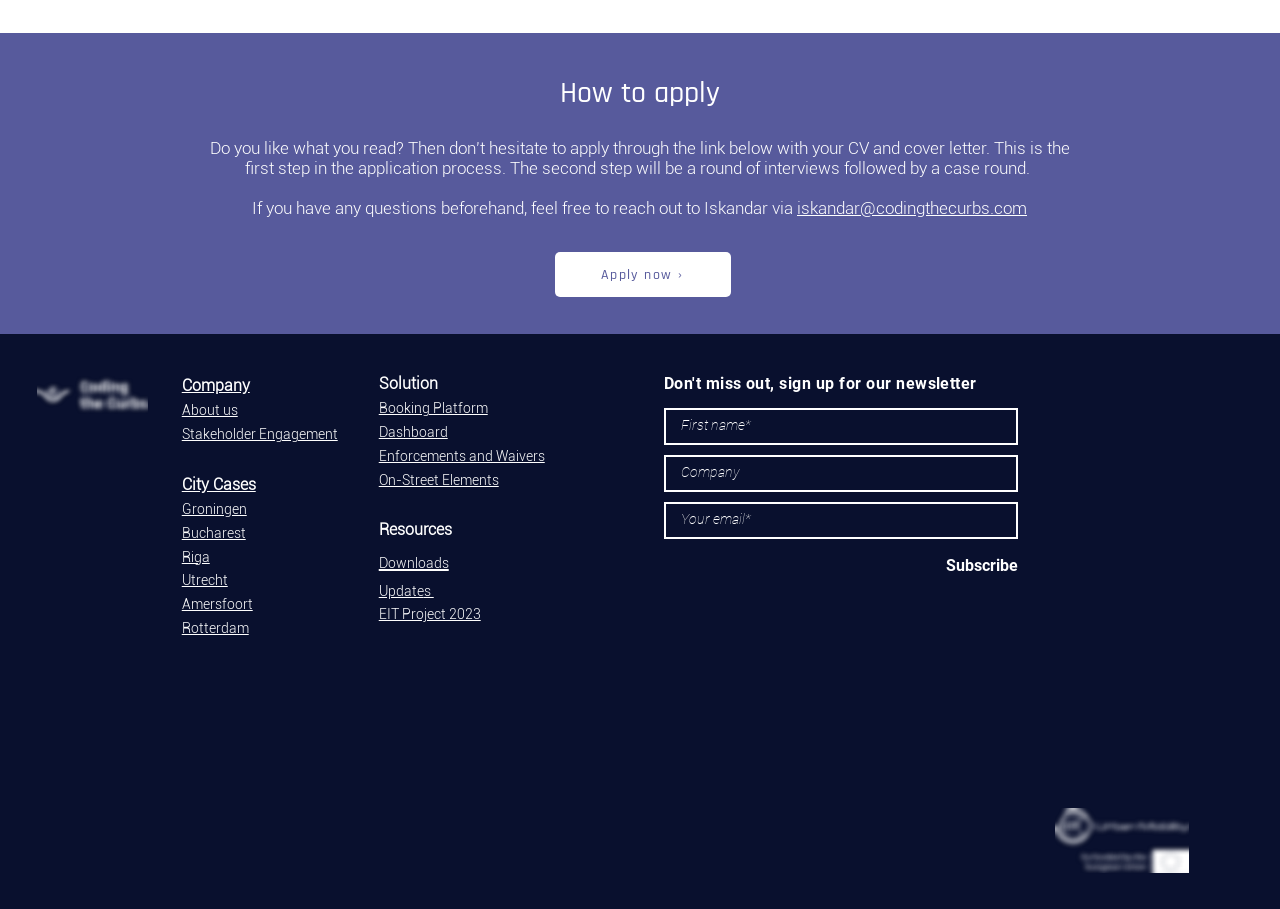Identify the bounding box coordinates of the section to be clicked to complete the task described by the following instruction: "Visit the Company page". The coordinates should be four float numbers between 0 and 1, formatted as [left, top, right, bottom].

[0.142, 0.414, 0.195, 0.435]